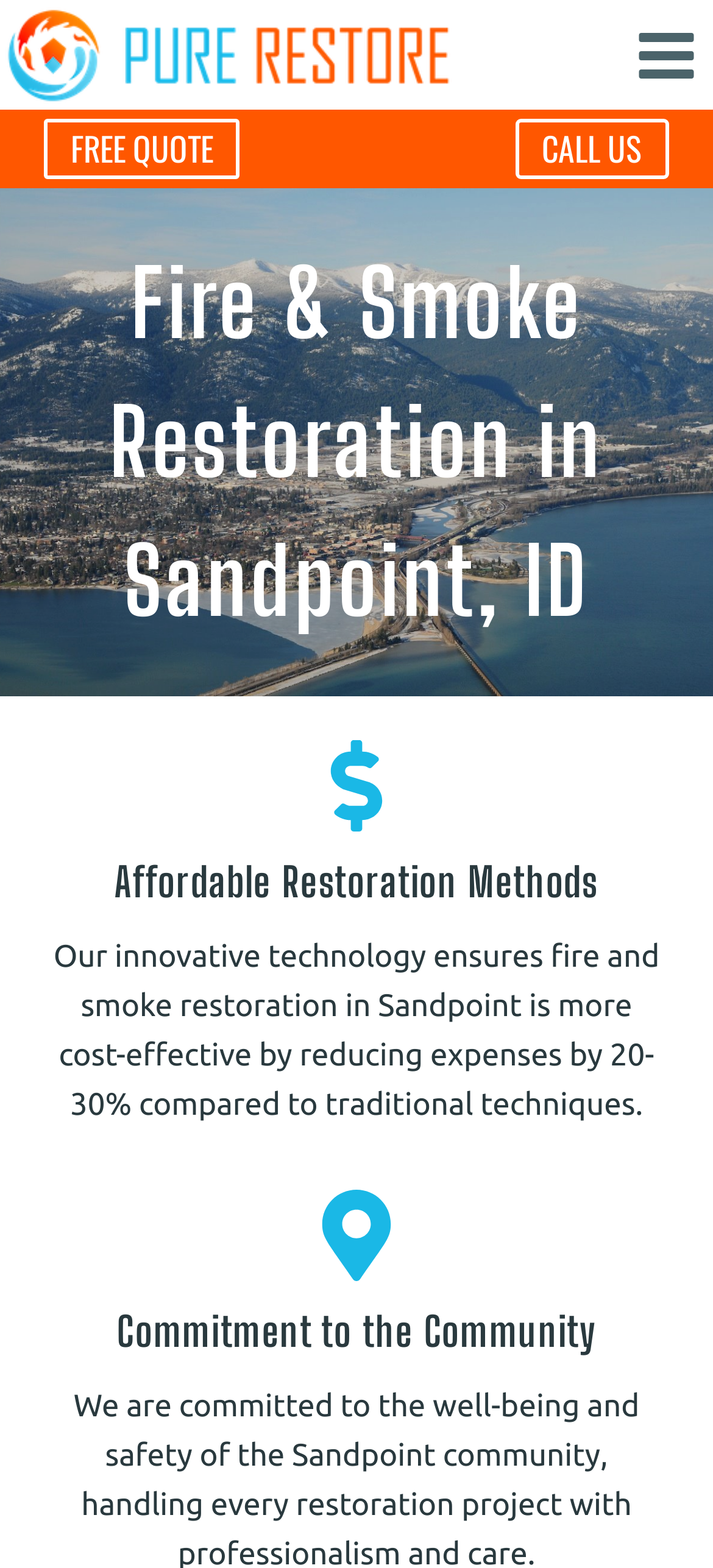What is the principal heading displayed on the webpage?

Fire & Smoke Restoration in Sandpoint, ID